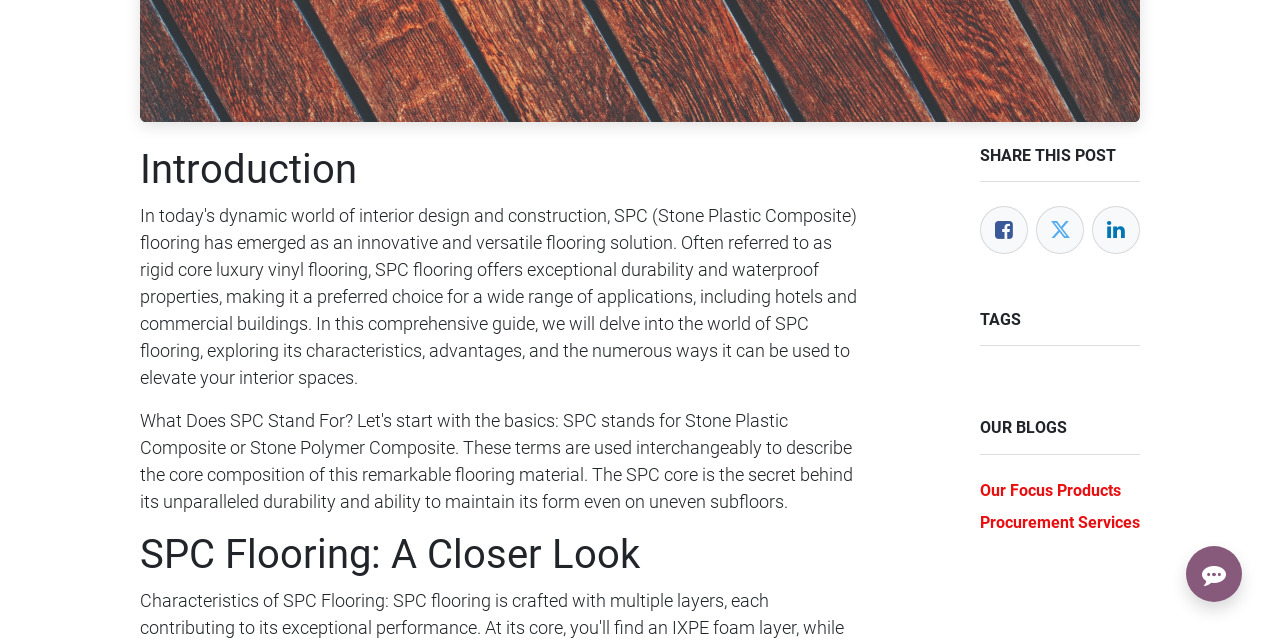Bounding box coordinates are specified in the format (top-left x, top-left y, bottom-right x, bottom-right y). All values are floating point numbers bounded between 0 and 1. Please provide the bounding box coordinate of the region this sentence describes: ​

[0.766, 0.322, 0.803, 0.397]